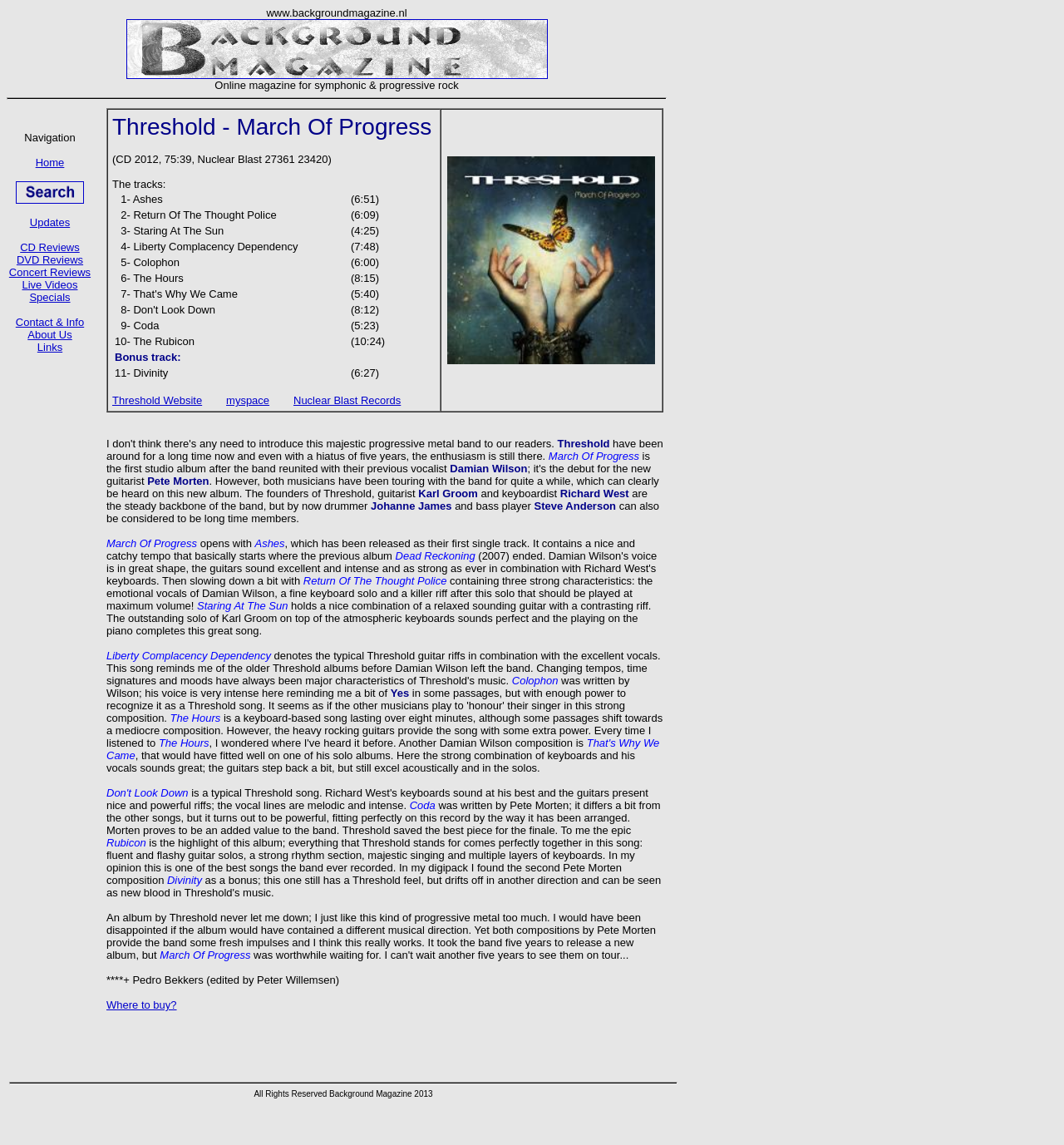What is the name of the album reviewed in this article? Observe the screenshot and provide a one-word or short phrase answer.

March Of Progress